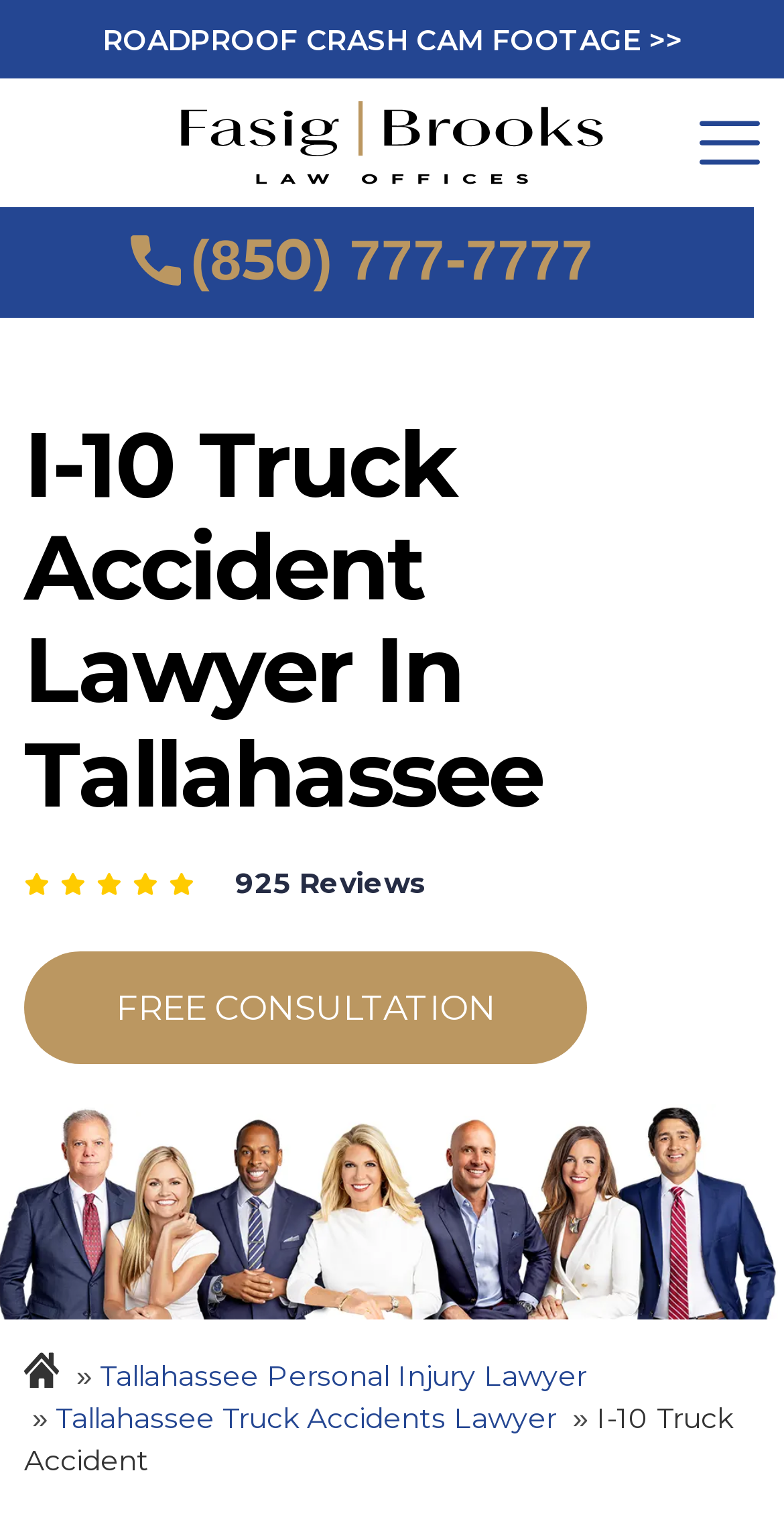Identify the bounding box coordinates for the UI element described by the following text: "aria-label="Menu" name="Menu" title="Menu"". Provide the coordinates as four float numbers between 0 and 1, in the format [left, top, right, bottom].

[0.892, 0.073, 0.969, 0.113]